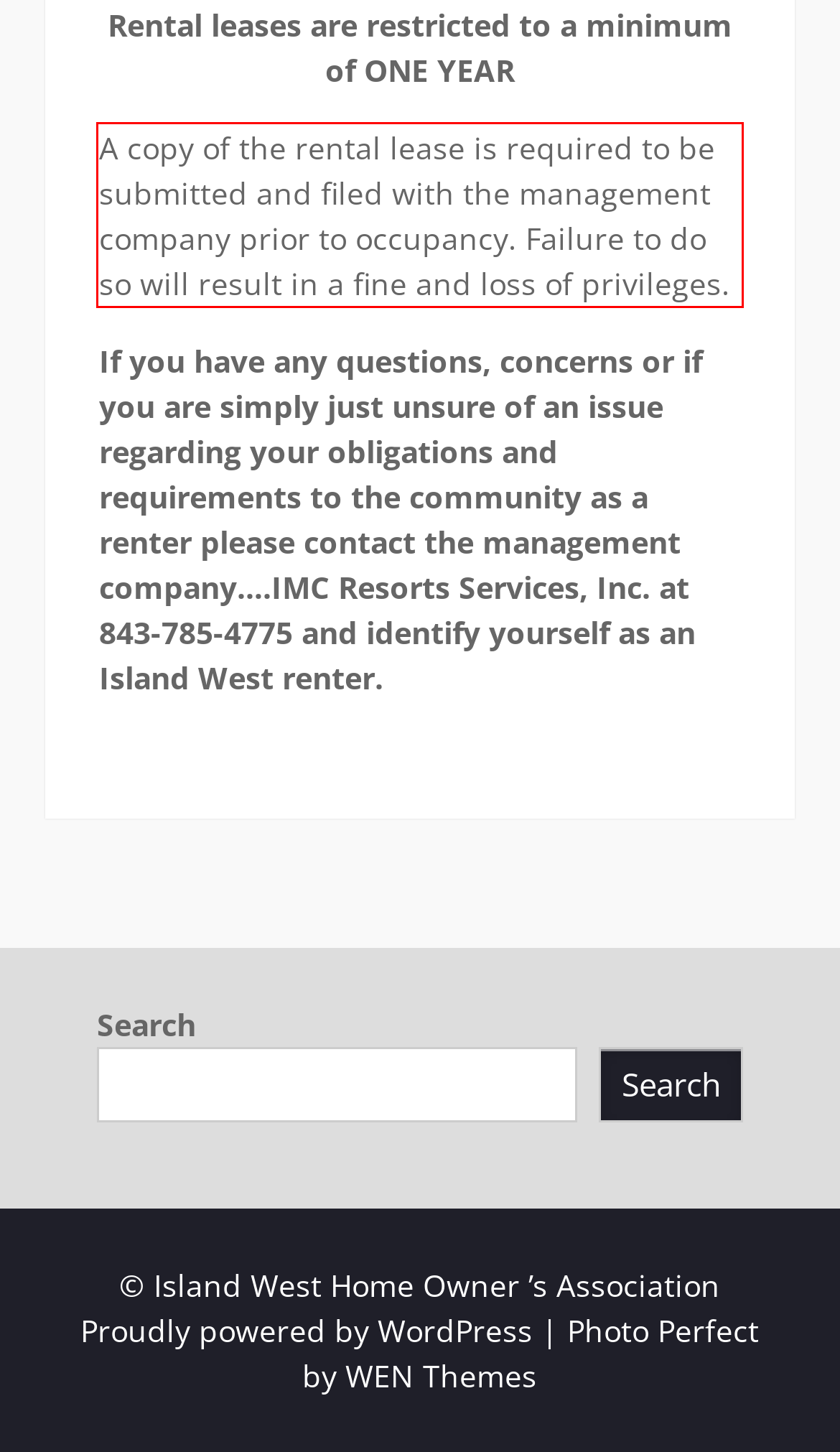Using OCR, extract the text content found within the red bounding box in the given webpage screenshot.

A copy of the rental lease is required to be submitted and filed with the management company prior to occupancy. Failure to do so will result in a fine and loss of privileges.